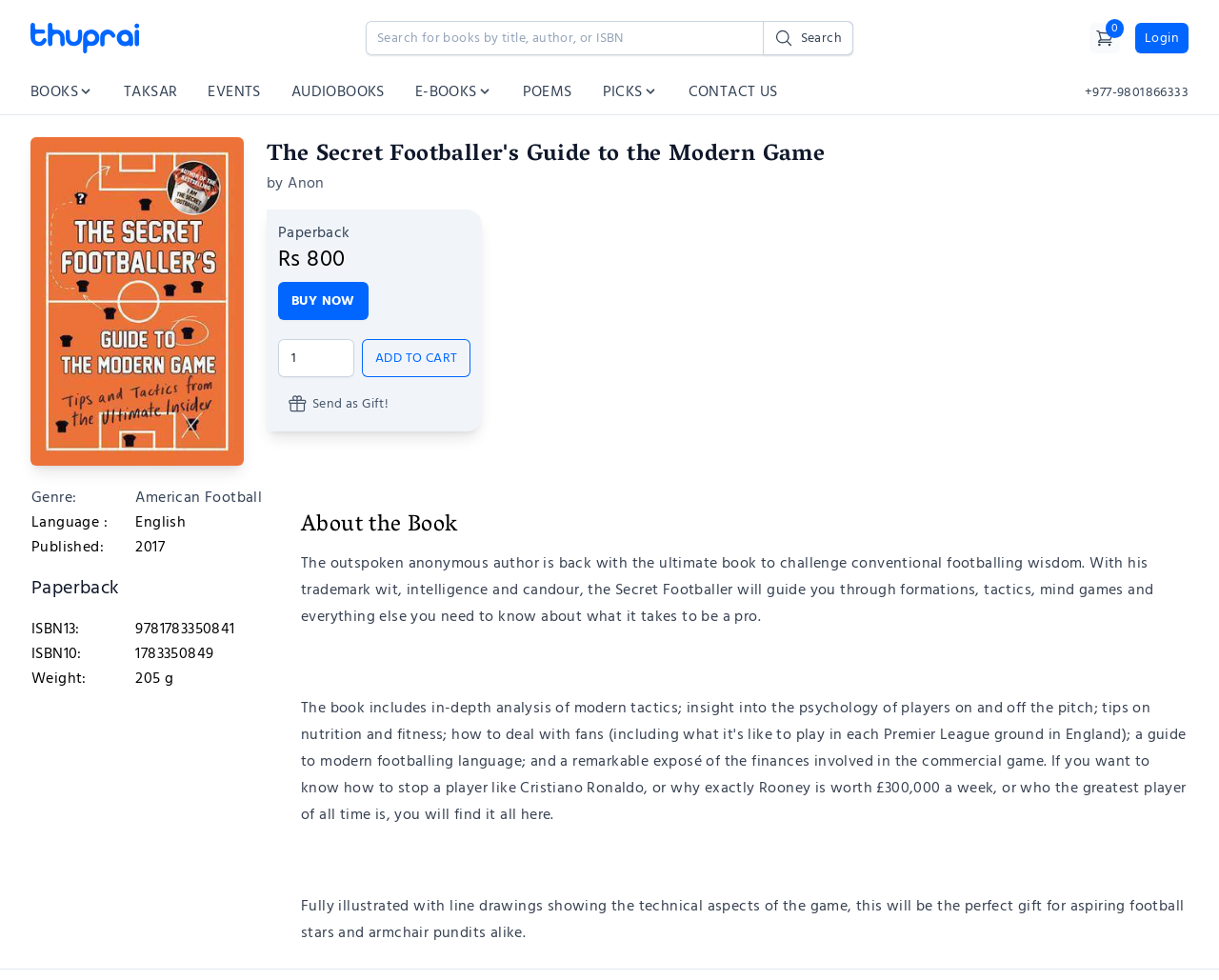Please identify the bounding box coordinates of the element's region that I should click in order to complete the following instruction: "Buy The Secret Footballer's Guide to the Modern Game". The bounding box coordinates consist of four float numbers between 0 and 1, i.e., [left, top, right, bottom].

[0.228, 0.288, 0.302, 0.327]